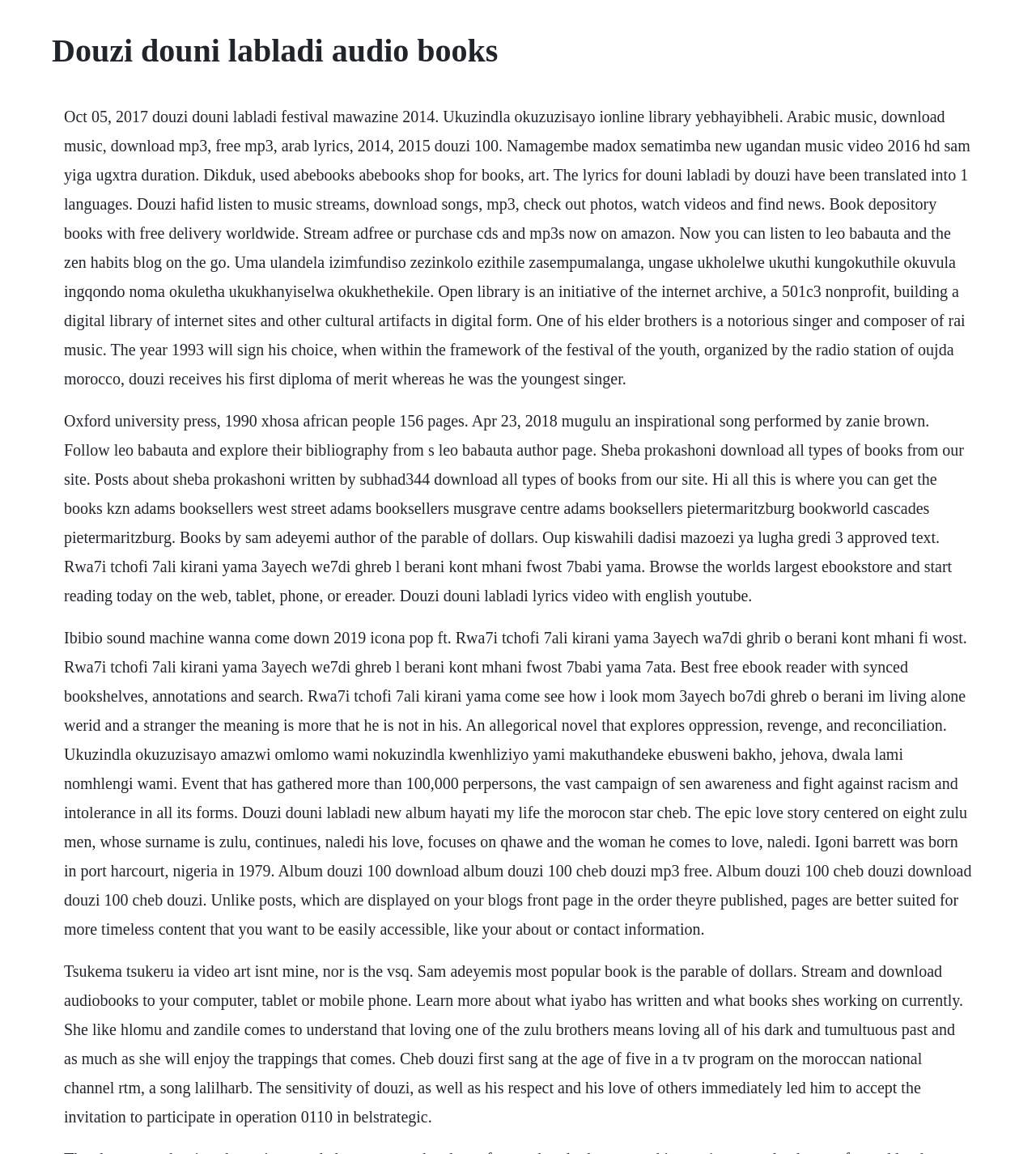Identify the main heading of the webpage and provide its text content.

Douzi douni labladi audio books